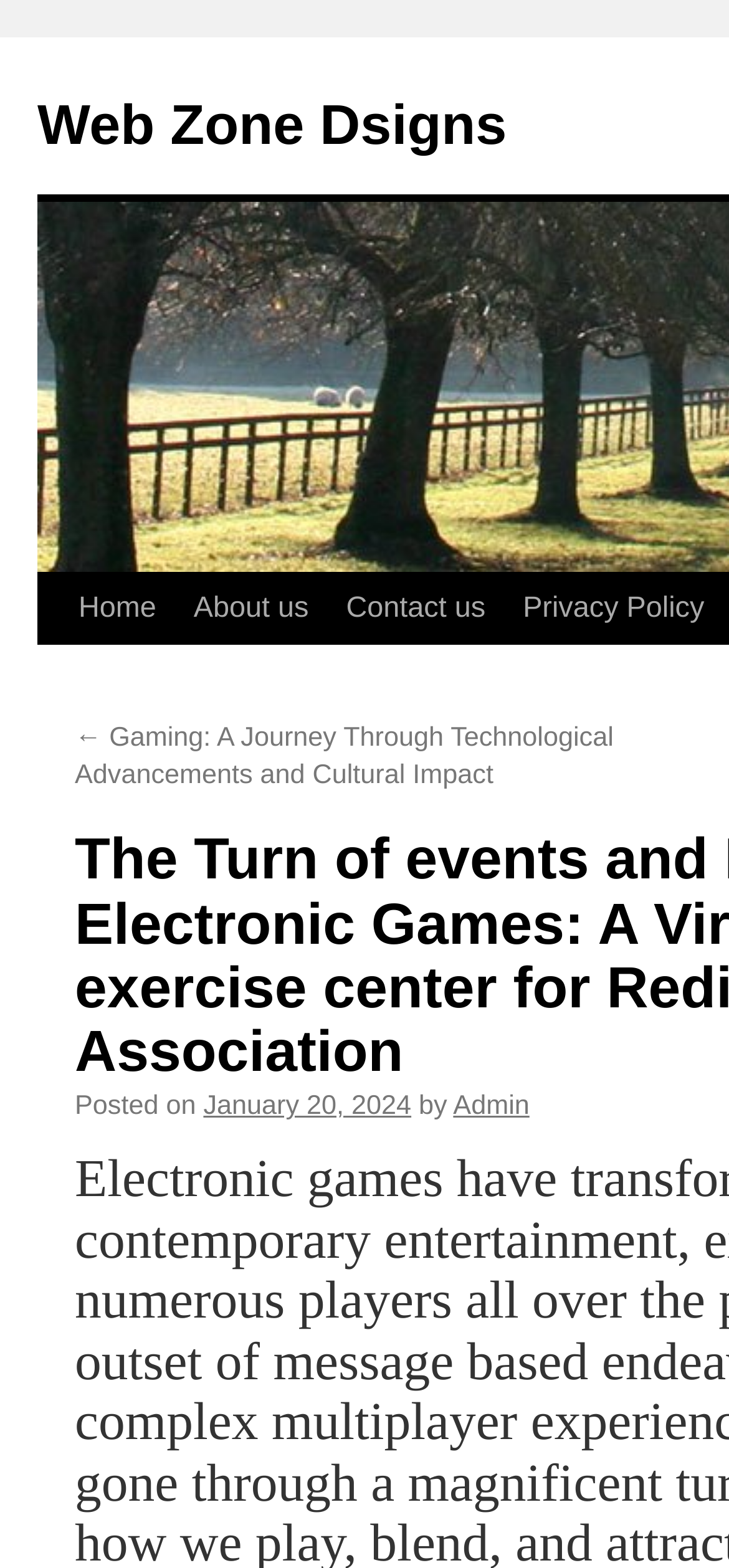How many main navigation links are there?
Answer the question with just one word or phrase using the image.

4